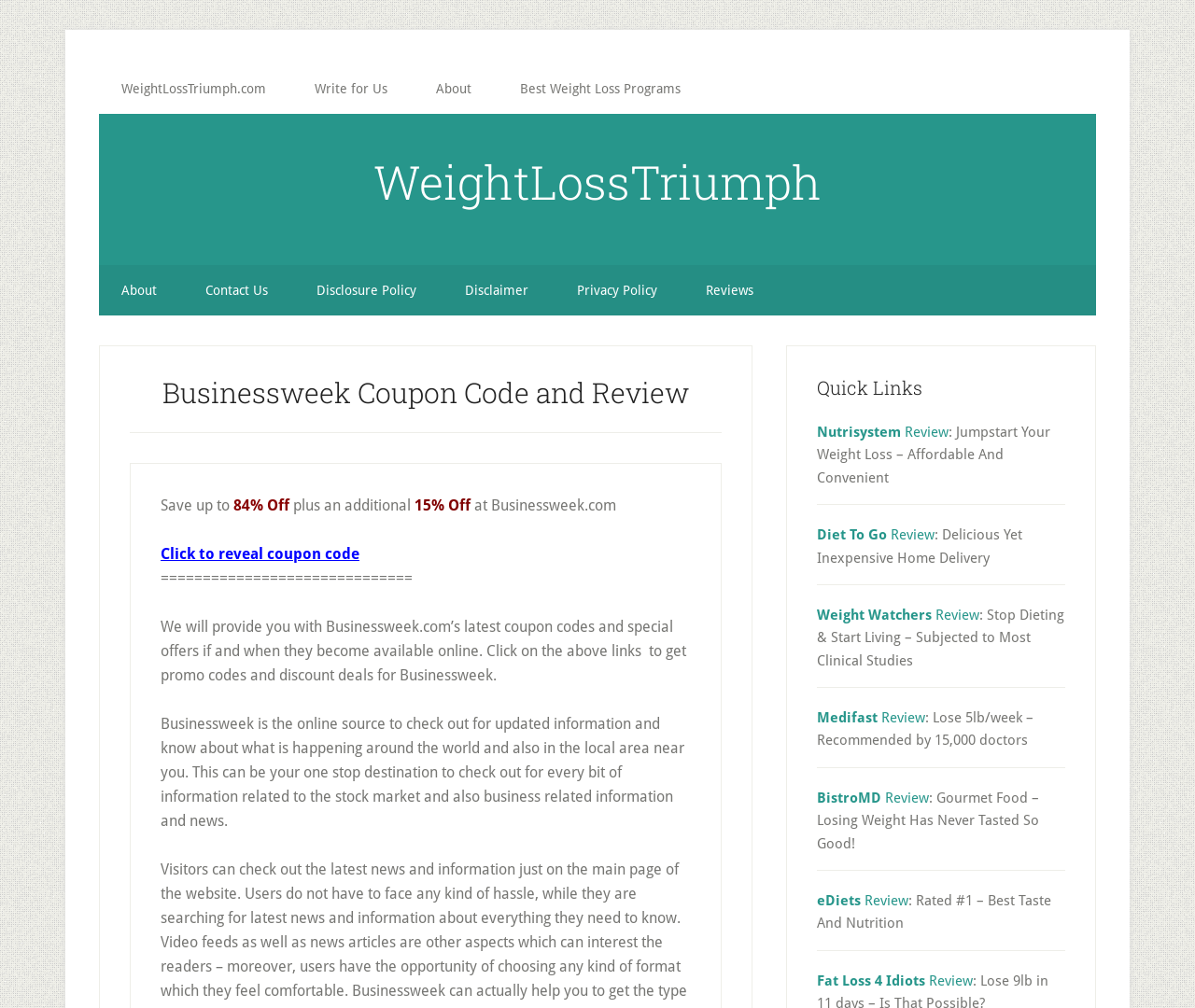Find and specify the bounding box coordinates that correspond to the clickable region for the instruction: "Visit the 'Reviews' page".

[0.572, 0.263, 0.649, 0.313]